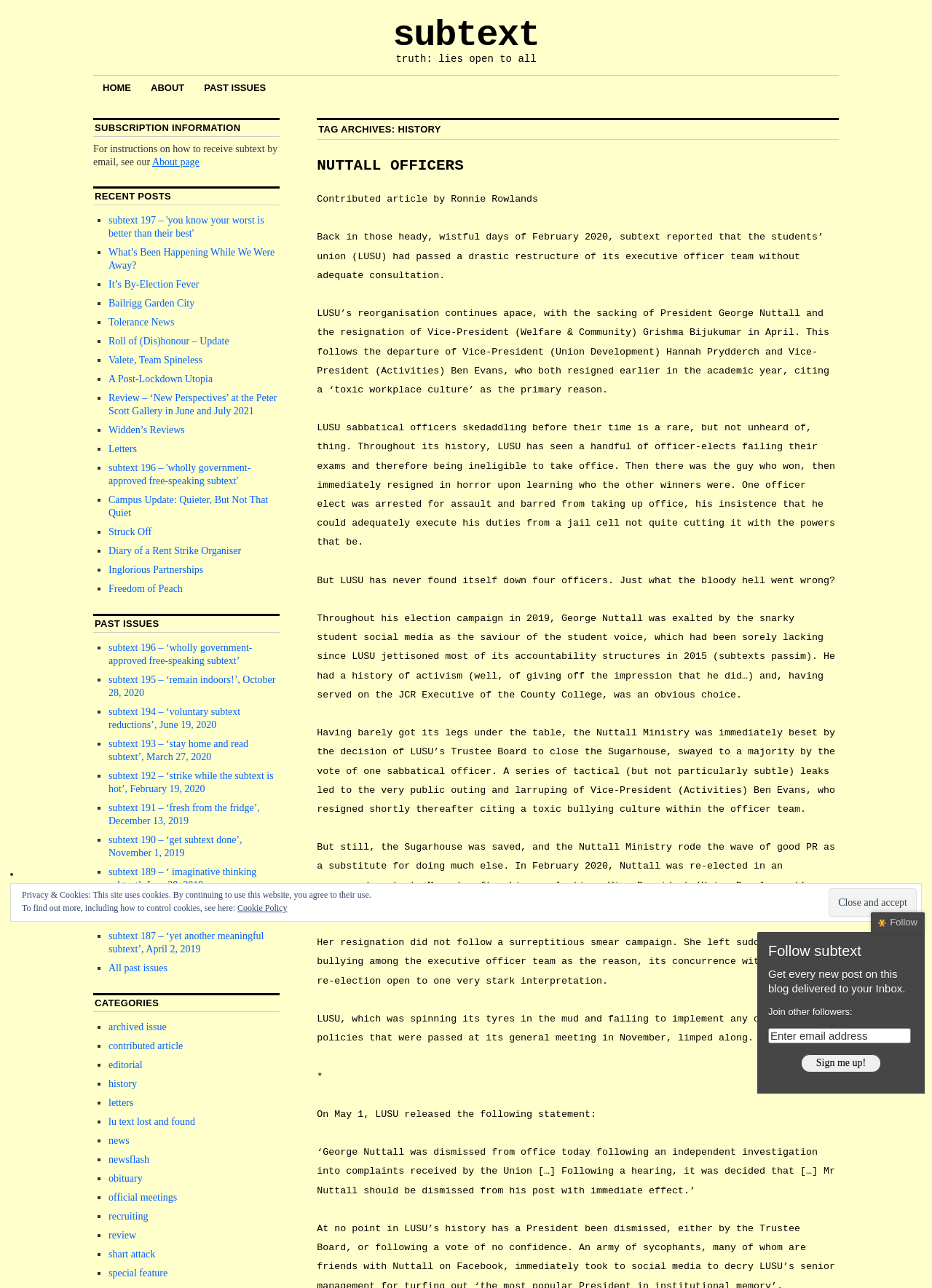Indicate the bounding box coordinates of the element that must be clicked to execute the instruction: "Leave a comment". The coordinates should be given as four float numbers between 0 and 1, i.e., [left, top, right, bottom].

None